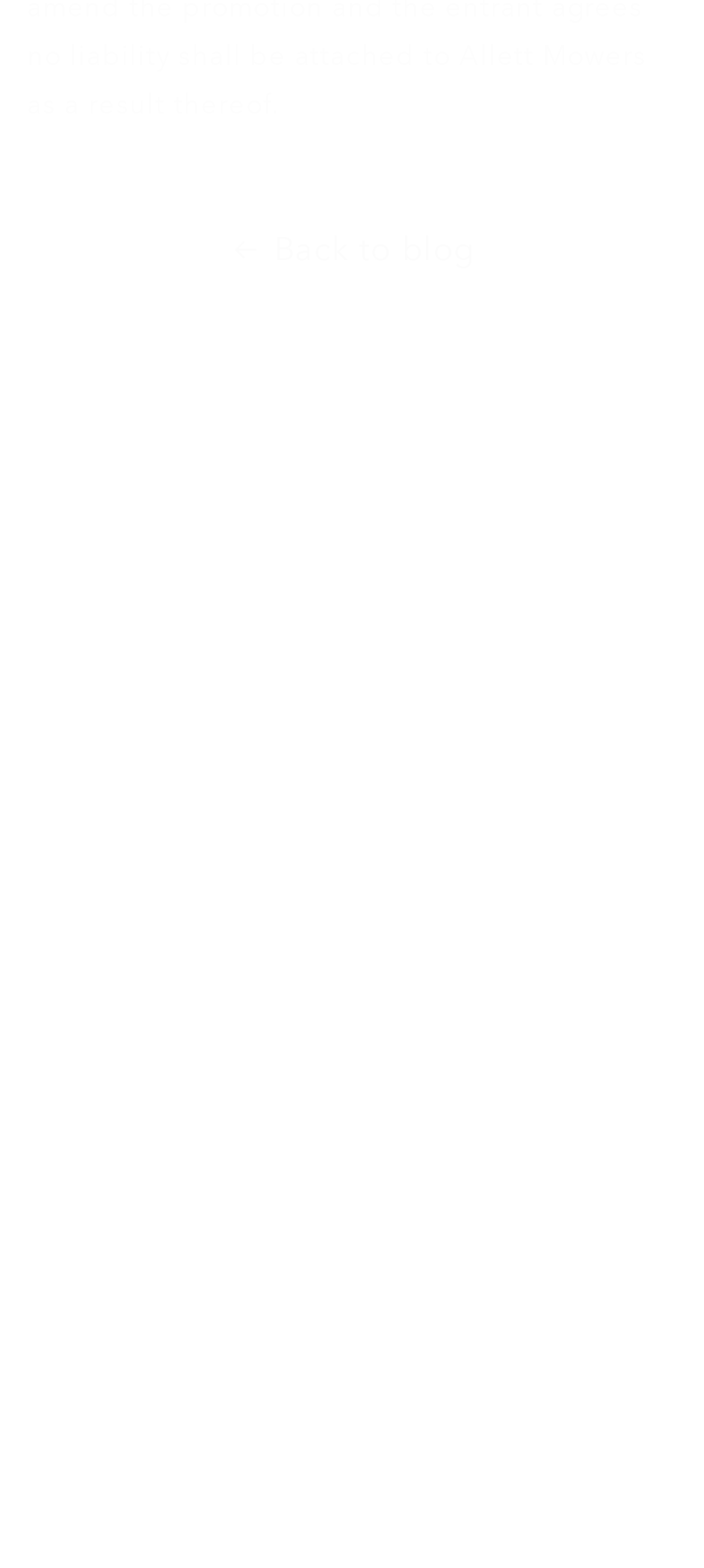What is the last heading on the webpage?
Use the screenshot to answer the question with a single word or phrase.

ALLETT - A British Success Story